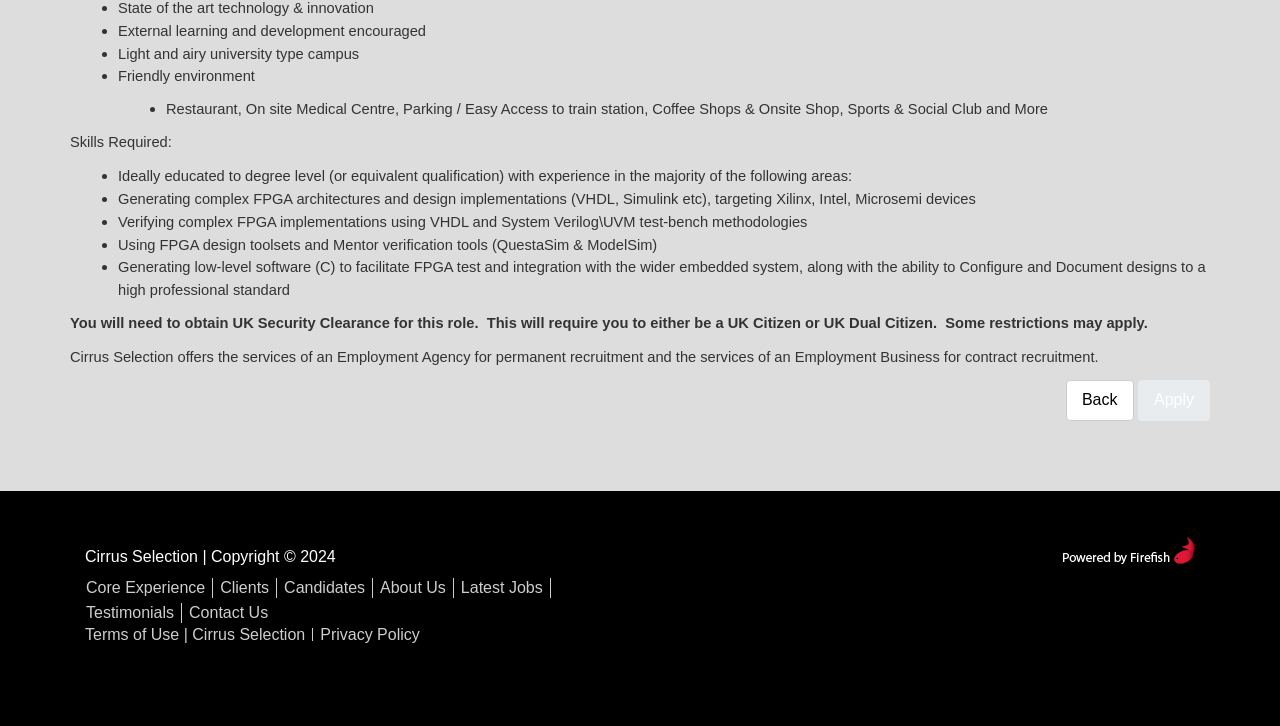Identify the bounding box coordinates for the region to click in order to carry out this instruction: "Click the 'Back' button". Provide the coordinates using four float numbers between 0 and 1, formatted as [left, top, right, bottom].

[0.833, 0.523, 0.886, 0.579]